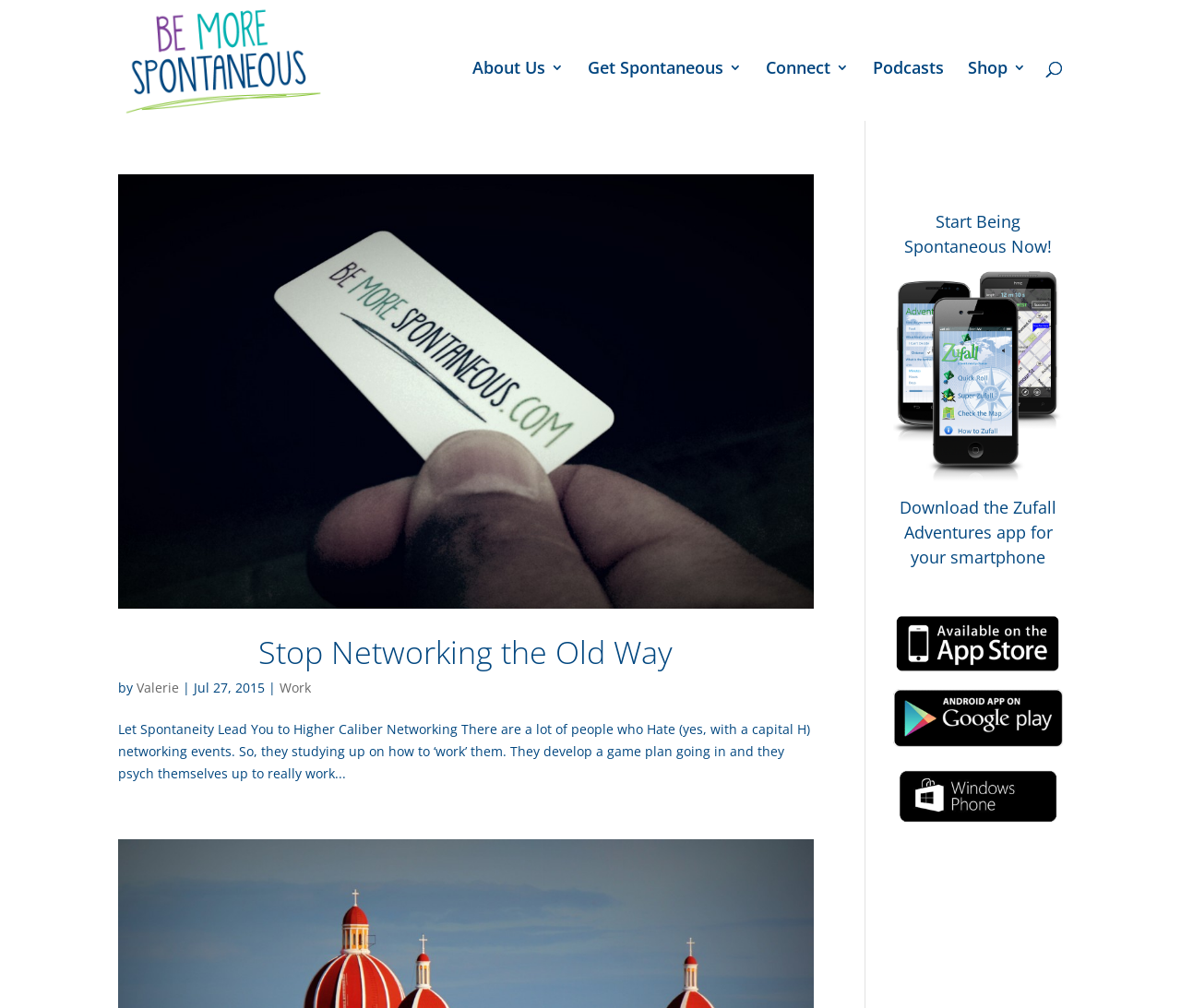Locate the bounding box coordinates of the area that needs to be clicked to fulfill the following instruction: "Download the Zufall Adventures app from the App Store". The coordinates should be in the format of four float numbers between 0 and 1, namely [left, top, right, bottom].

[0.756, 0.609, 0.9, 0.67]